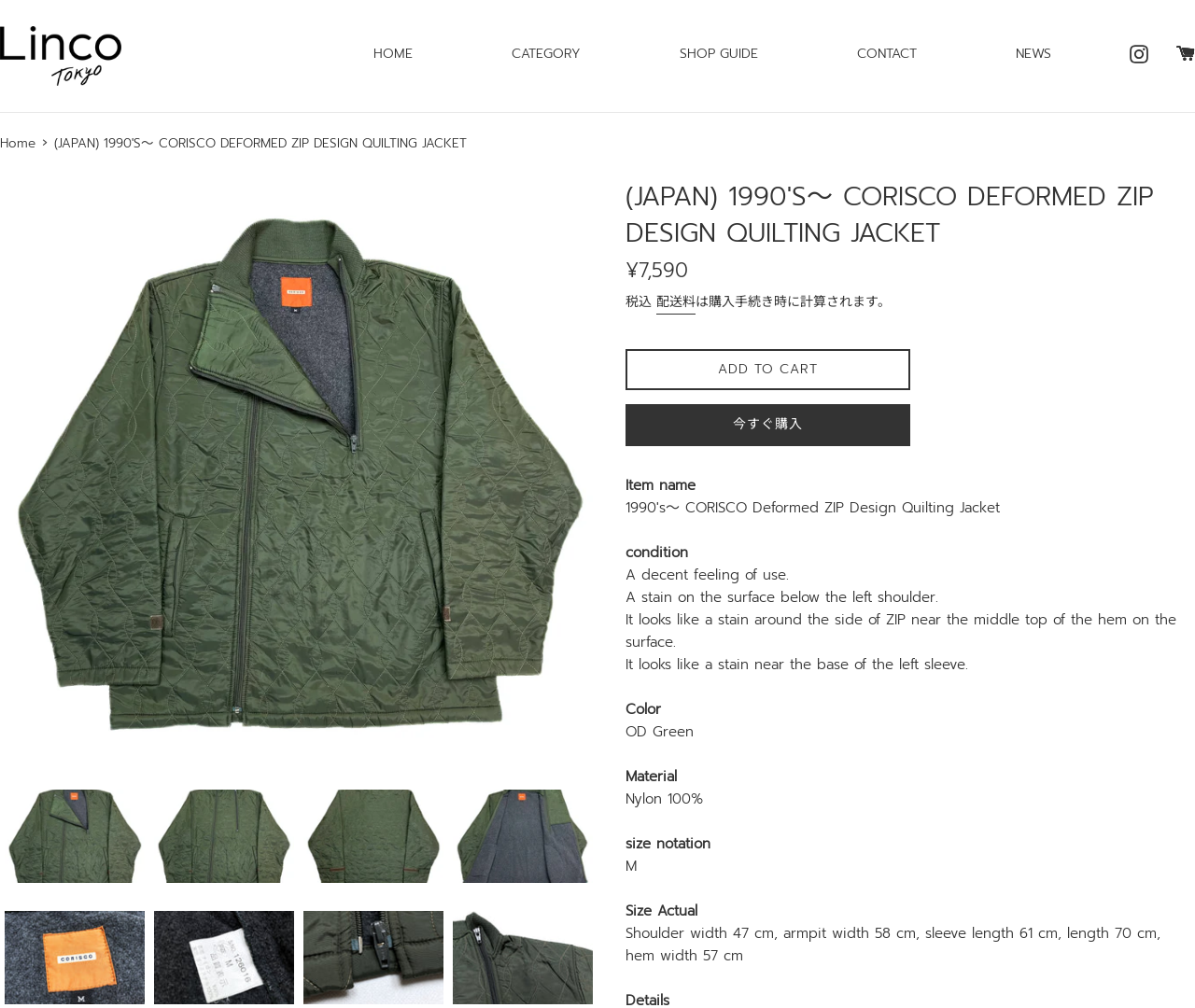What is the condition of the item?
Based on the image, provide a one-word or brief-phrase response.

A decent feeling of use.